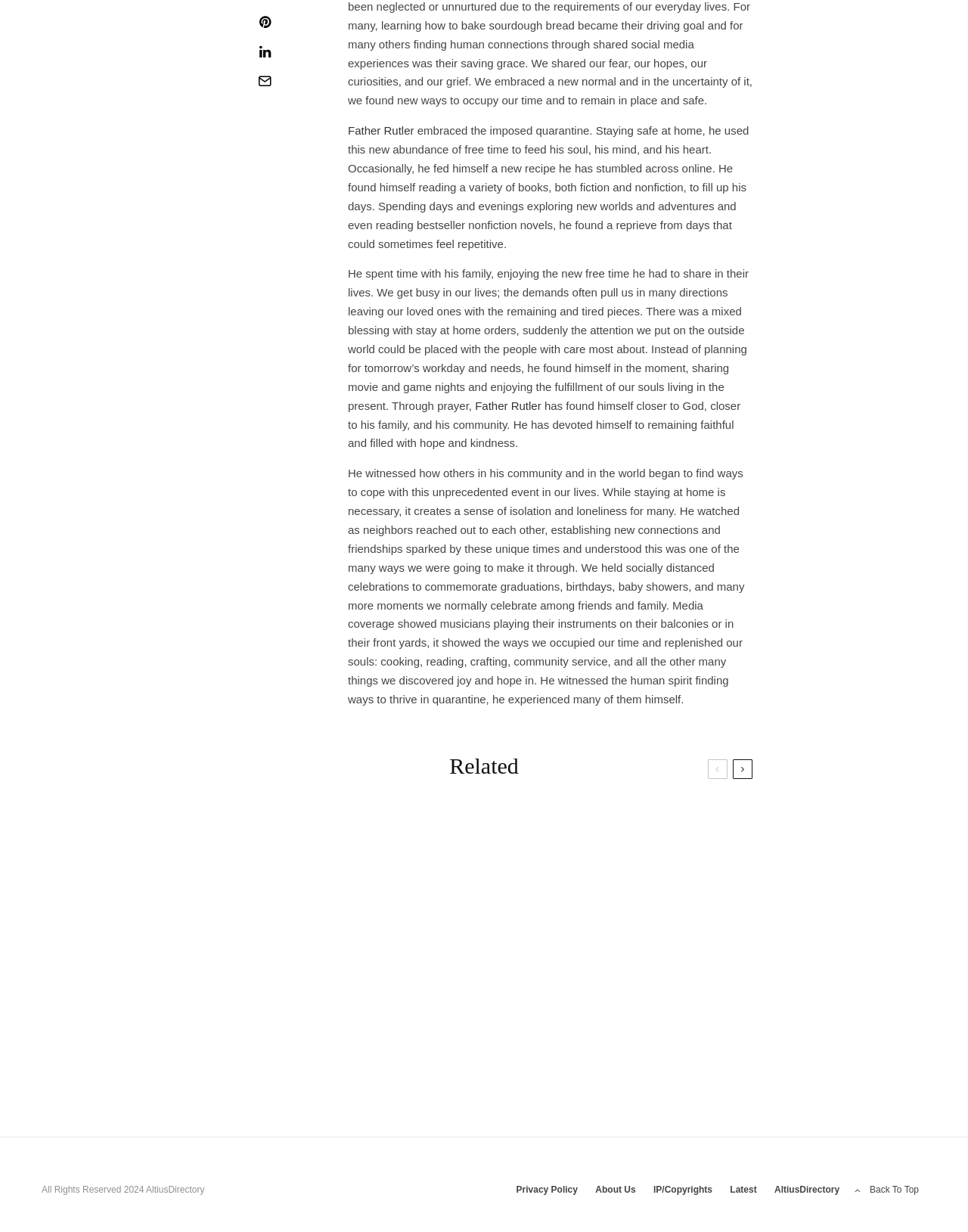Please determine the bounding box coordinates of the element to click on in order to accomplish the following task: "Click on 'Pin'". Ensure the coordinates are four float numbers ranging from 0 to 1, i.e., [left, top, right, bottom].

[0.223, 0.012, 0.324, 0.023]